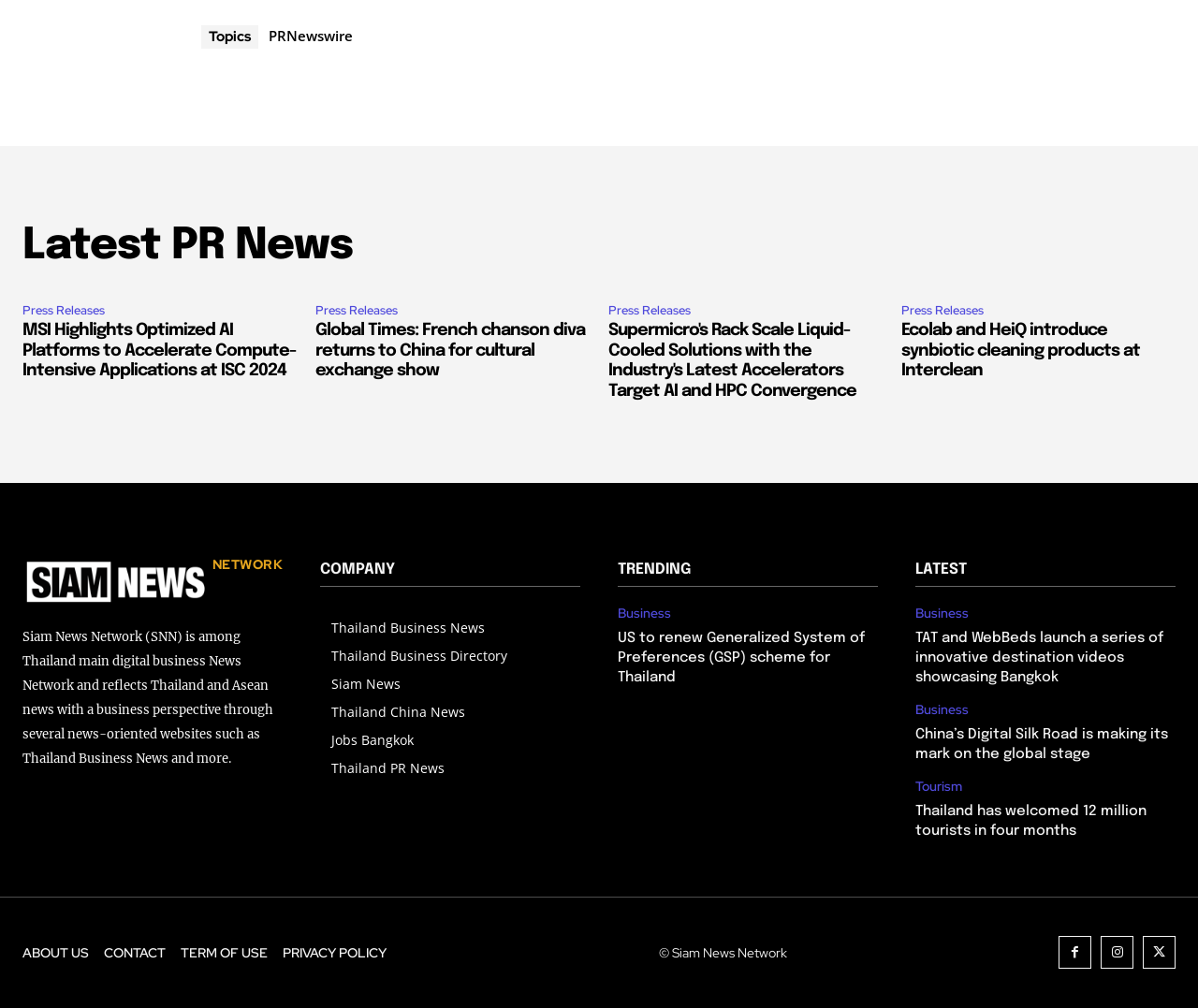Provide your answer in a single word or phrase: 
How many social media links are at the bottom of the page?

3